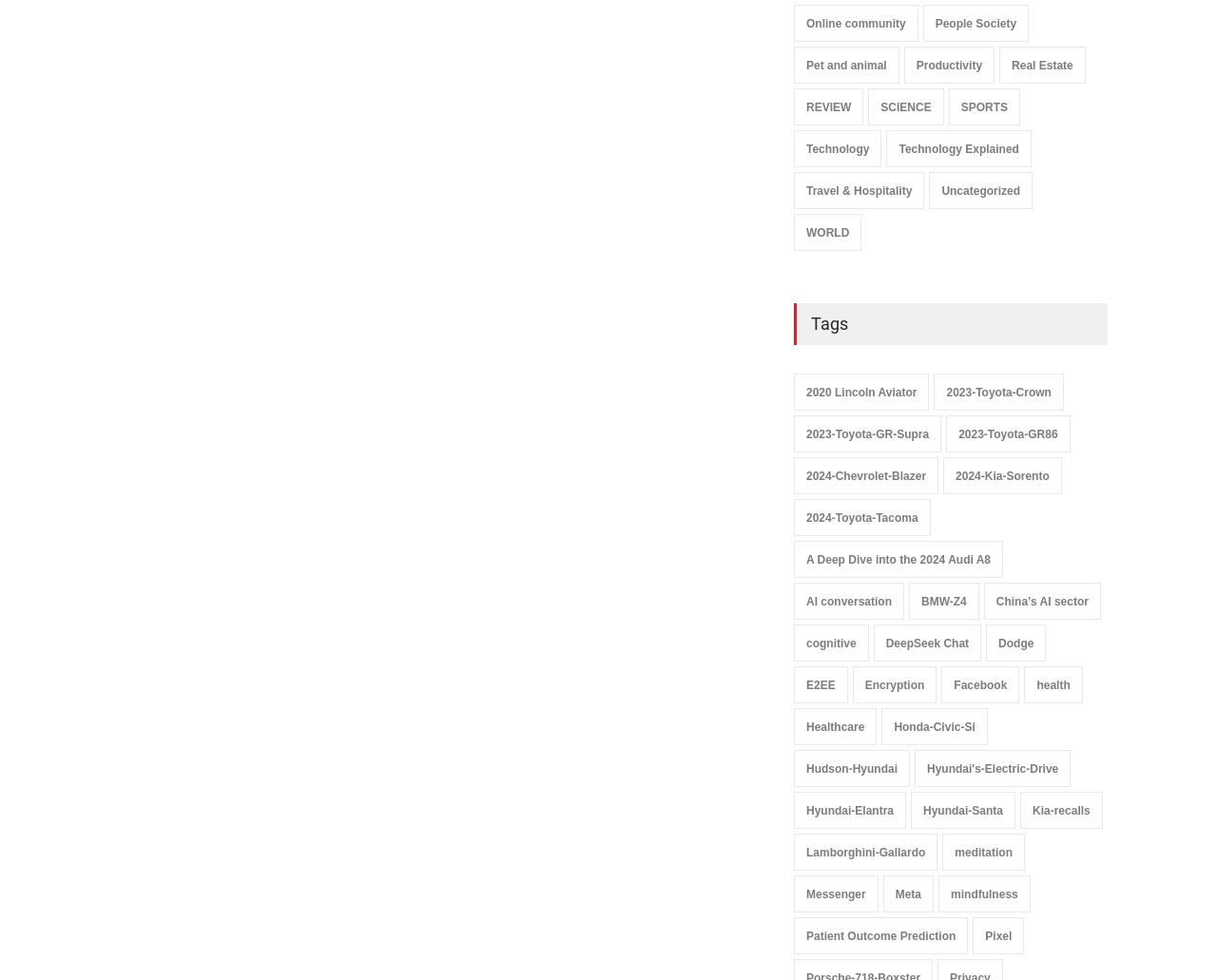Determine the bounding box for the UI element as described: "AI conversation". The coordinates should be represented as four float numbers between 0 and 1, formatted as [left, top, right, bottom].

[0.652, 0.595, 0.743, 0.633]